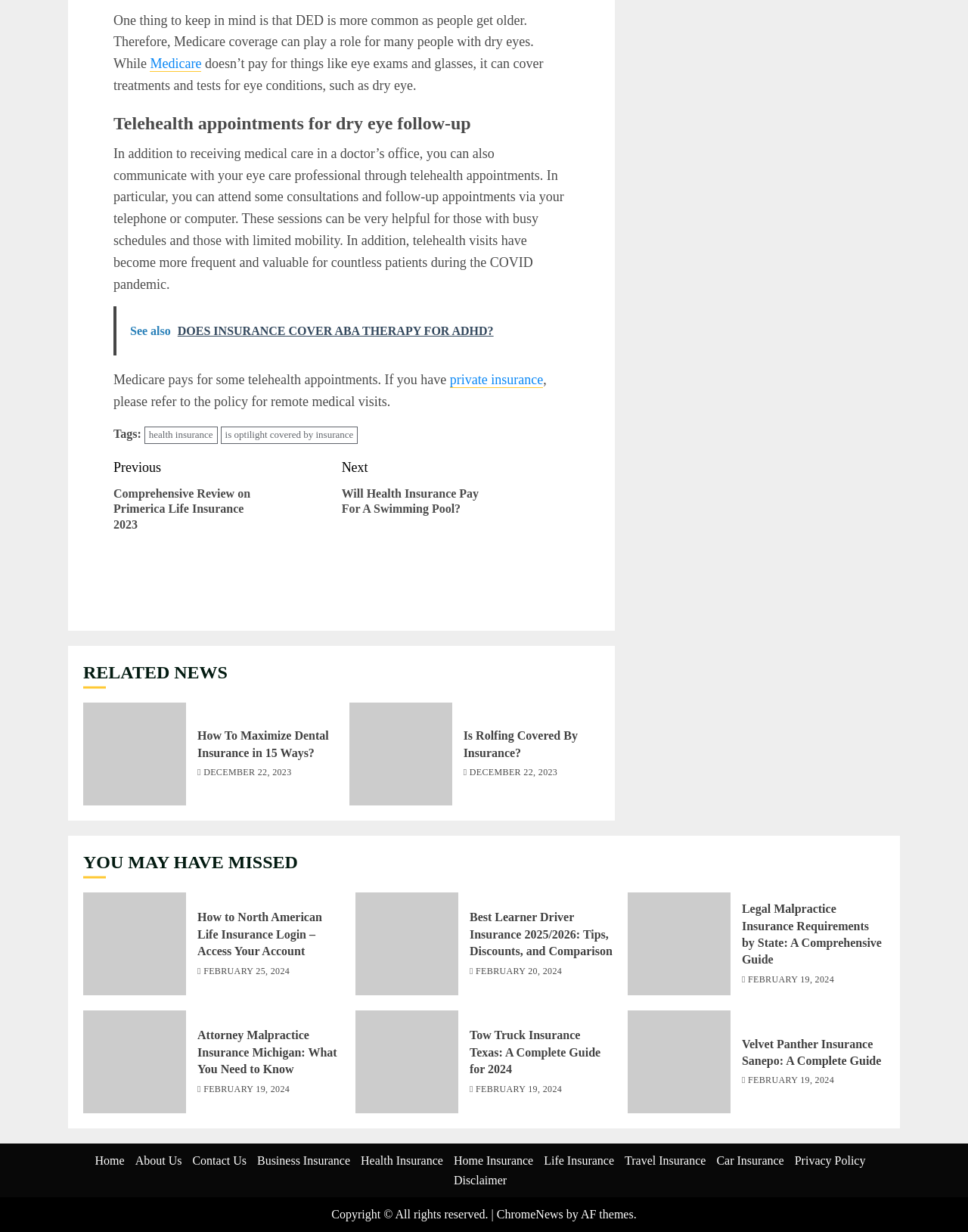Specify the bounding box coordinates for the region that must be clicked to perform the given instruction: "Read the article about 'Telehealth appointments for dry eye follow-up'".

[0.117, 0.091, 0.588, 0.11]